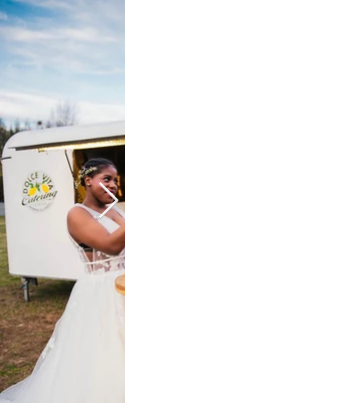What is the name of the catering service?
Based on the image, answer the question with a single word or brief phrase.

DOCLE VITA Catering